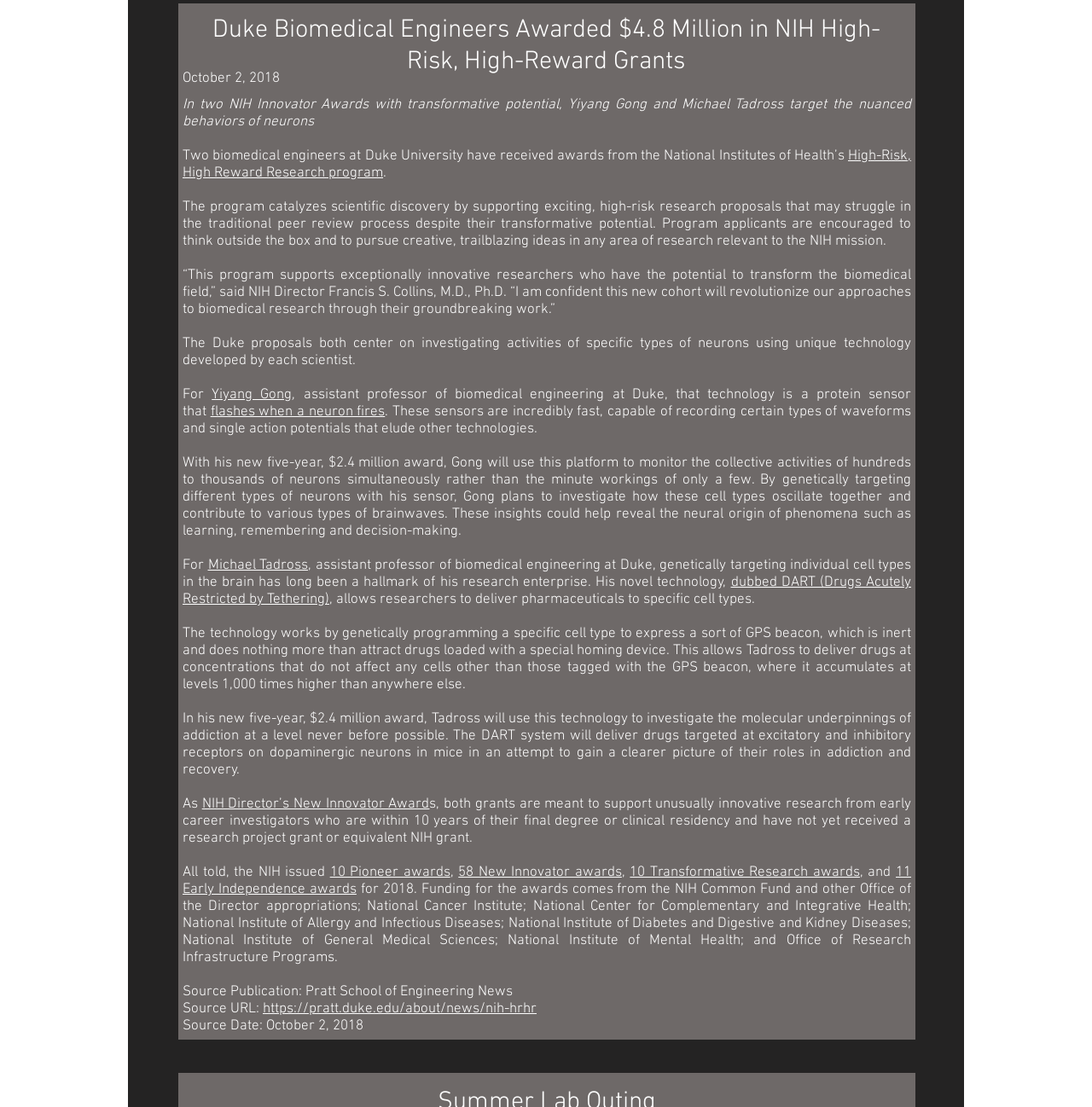What is the name of the technology developed by Michael Tadross?
Refer to the image and provide a one-word or short phrase answer.

DART